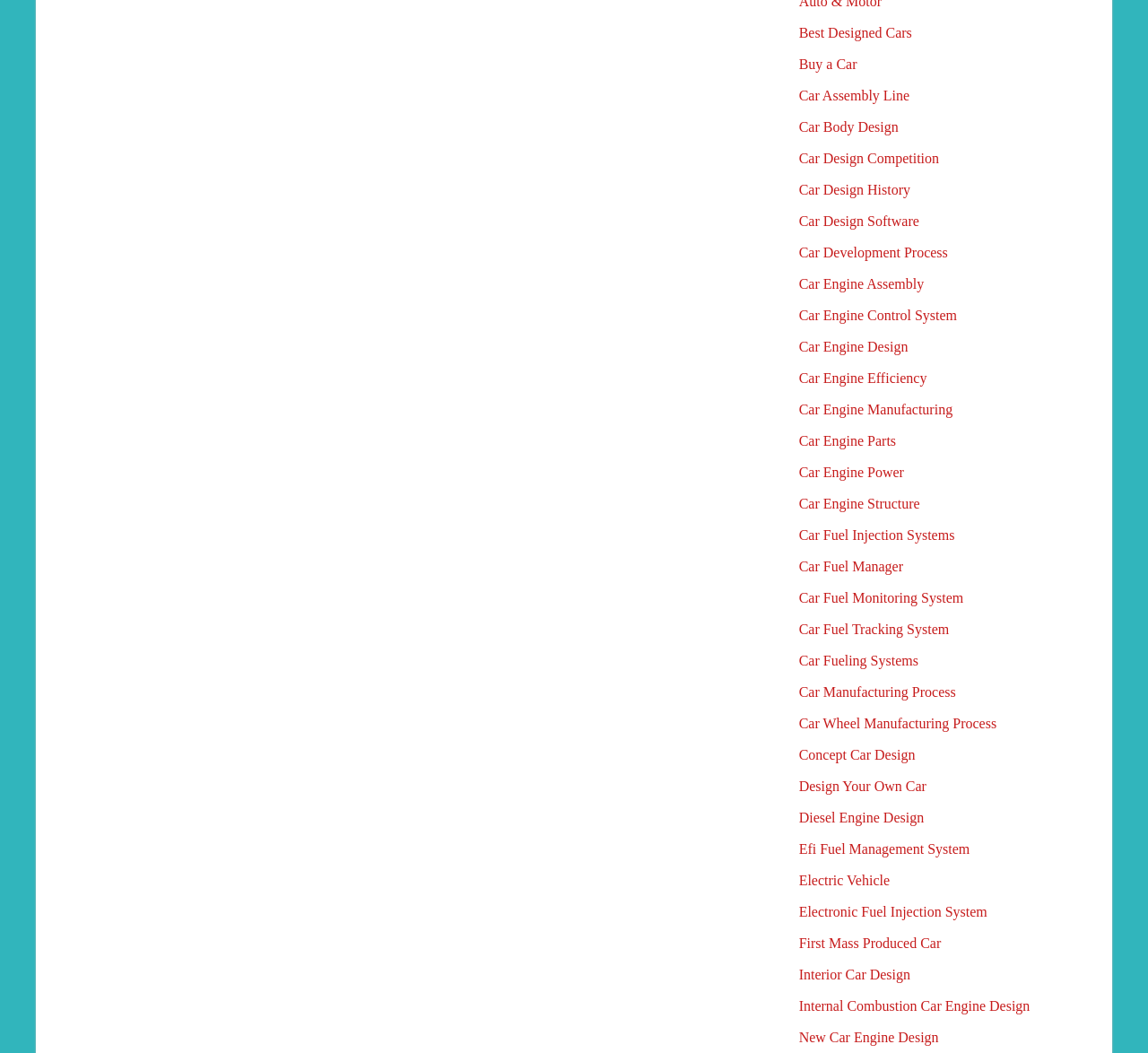Pinpoint the bounding box coordinates of the area that should be clicked to complete the following instruction: "Contact Honey booth photography". The coordinates must be given as four float numbers between 0 and 1, i.e., [left, top, right, bottom].

None